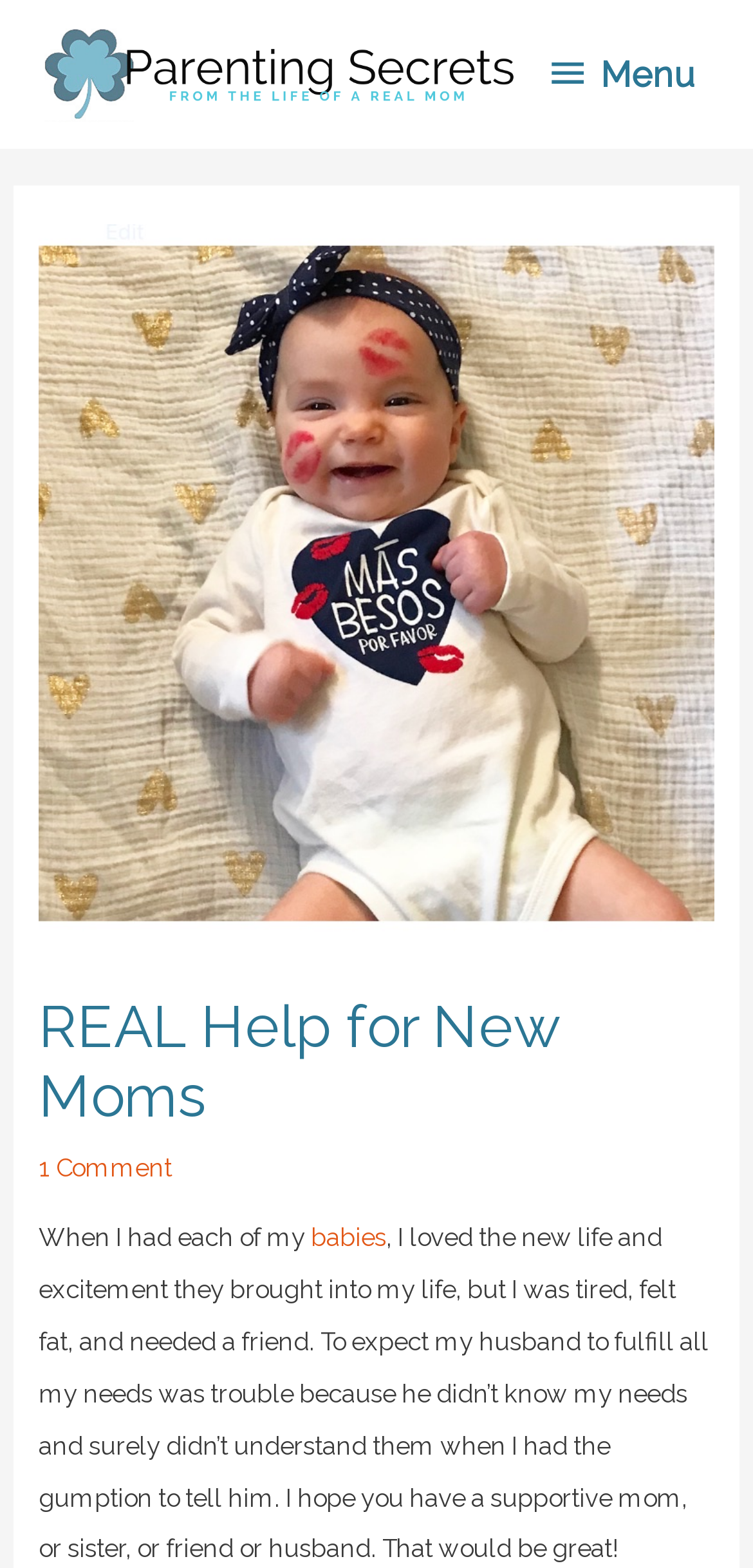Write a detailed summary of the webpage, including text, images, and layout.

The webpage is about parenting secrets for new moms. At the top-left corner, there is a link and an image with the text "Parenting Secrets". To the right of this, there is a button labeled "Menu" which, when expanded, controls the primary menu.

Below the menu button, there is a header section that spans the width of the page. Within this section, there is a large image of a baby smiling with kisses on its face, made out of lipstick. Above the image, there is a heading that reads "REAL Help for New Moms". Below the image, there is a link that indicates "1 Comment" on the page.

Underneath the header section, there is a block of text that starts with "When I had each of my" and continues to describe the author's experience as a new mom, feeling tired and in need of support. The text also mentions the importance of having a supportive partner or friend. The text is divided into three parts, with the word "babies" being a clickable link in the middle.